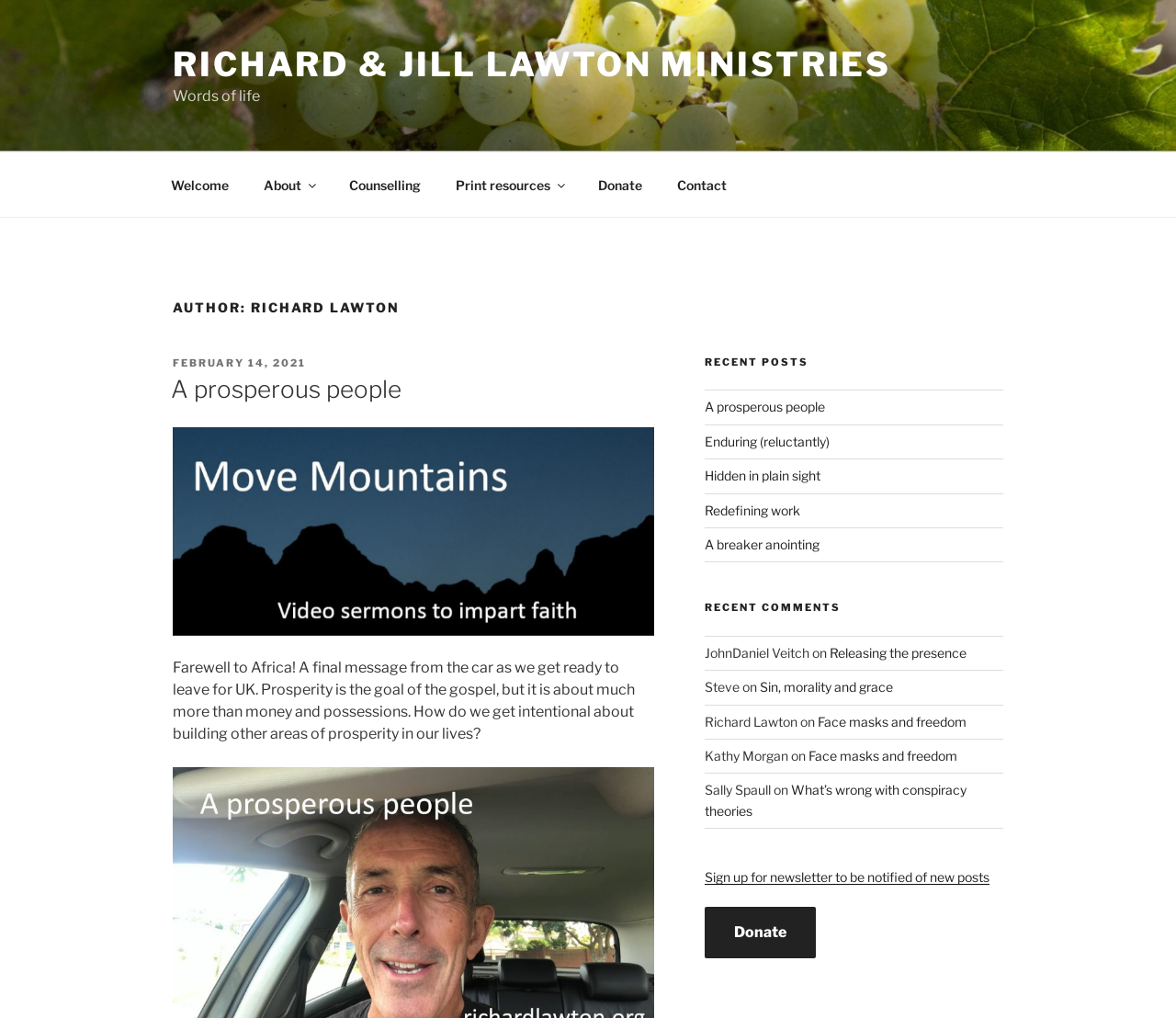What is the purpose of the 'Donate' button?
Answer the question with a detailed and thorough explanation.

The 'Donate' button is located at the bottom of the webpage, and its purpose is to allow users to donate to the Richard & Jill Lawton Ministries.